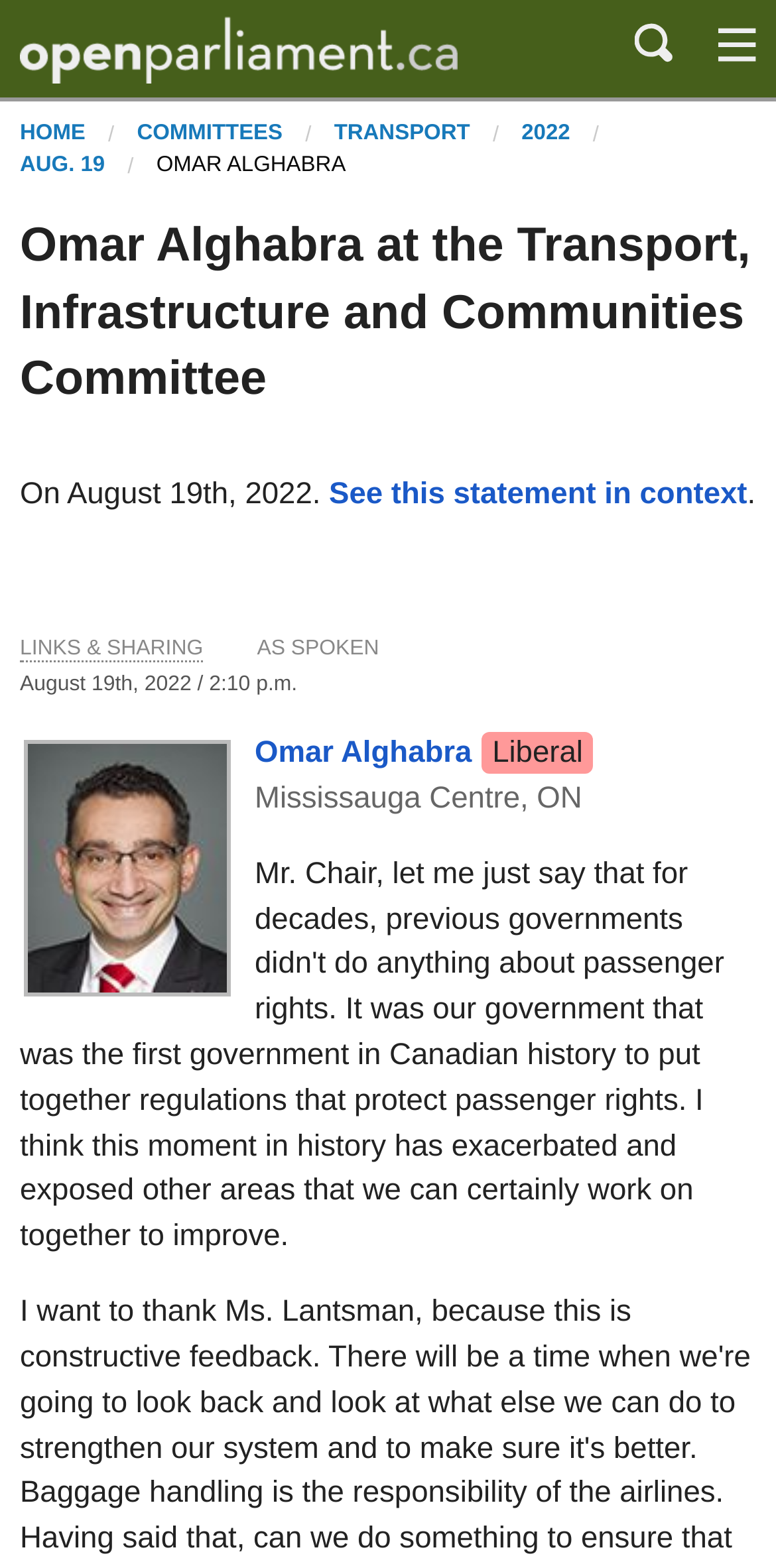Please identify the coordinates of the bounding box that should be clicked to fulfill this instruction: "see this statement in context".

[0.424, 0.305, 0.963, 0.326]